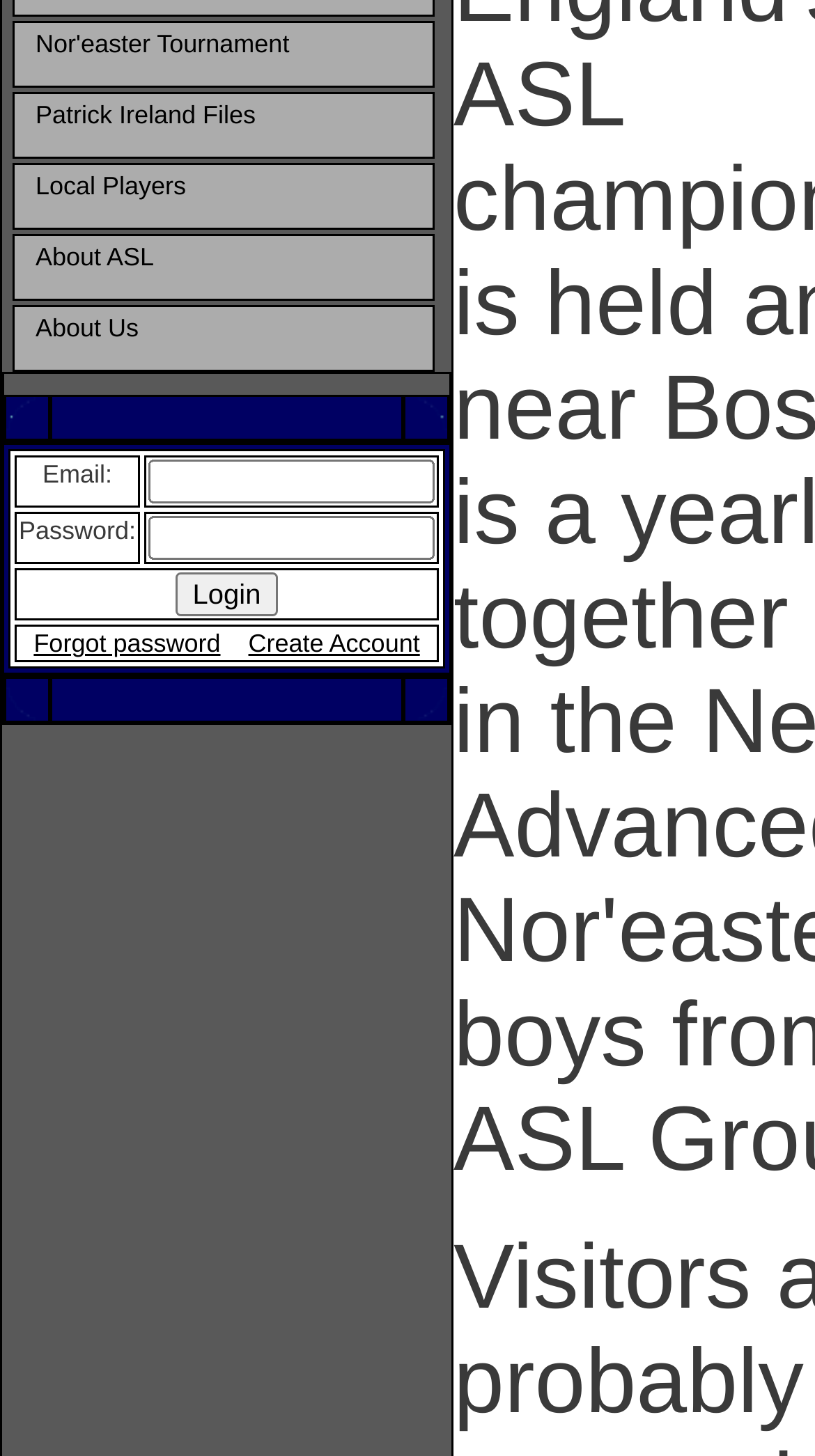Identify and provide the bounding box for the element described by: "Patrick Ireland Files".

[0.015, 0.063, 0.533, 0.109]